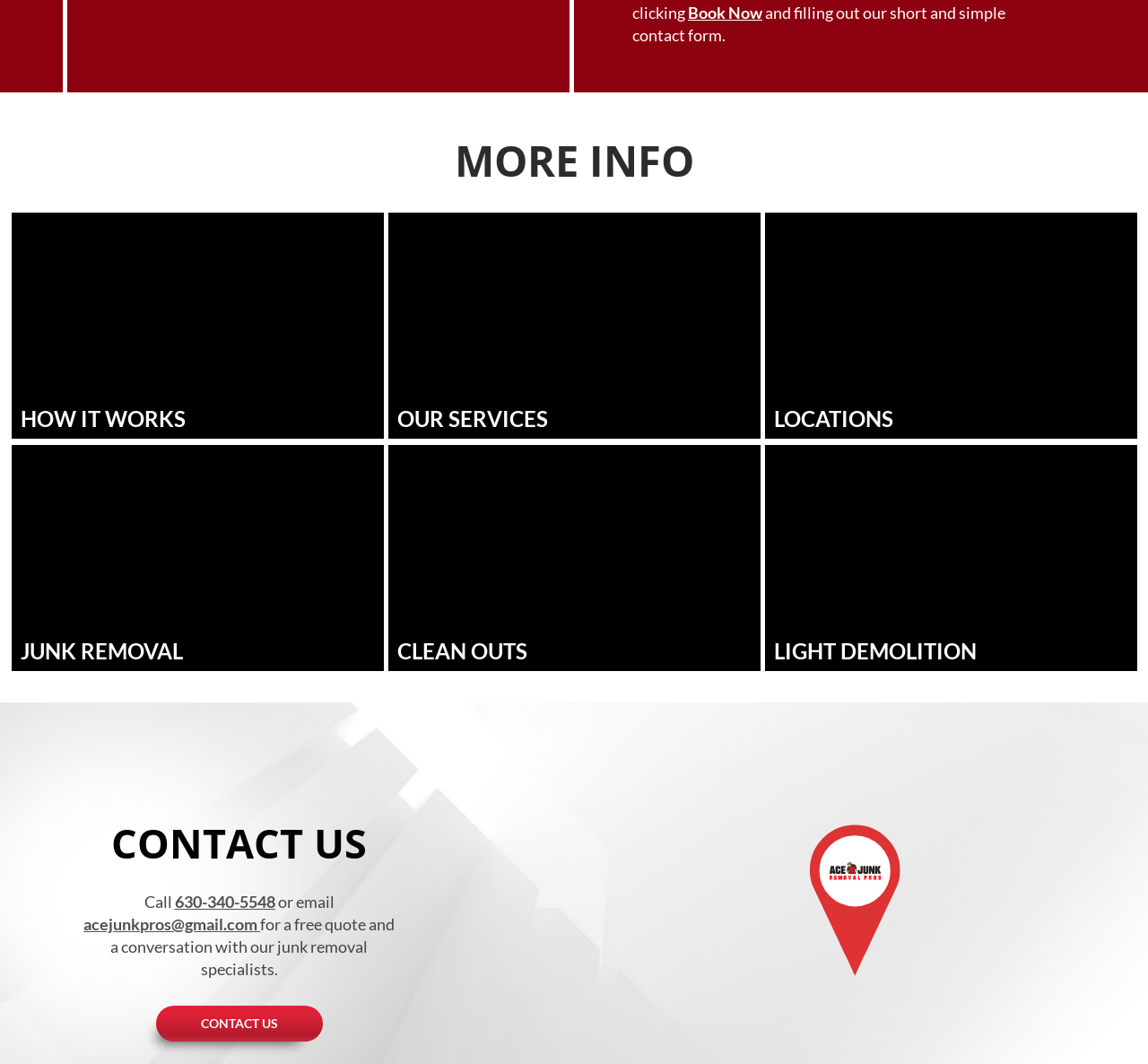What is the email address of the company? Look at the image and give a one-word or short phrase answer.

acejunkpros@gmail.com